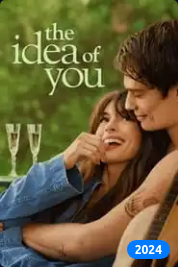Provide a one-word or short-phrase response to the question:
What year is the film released?

2024